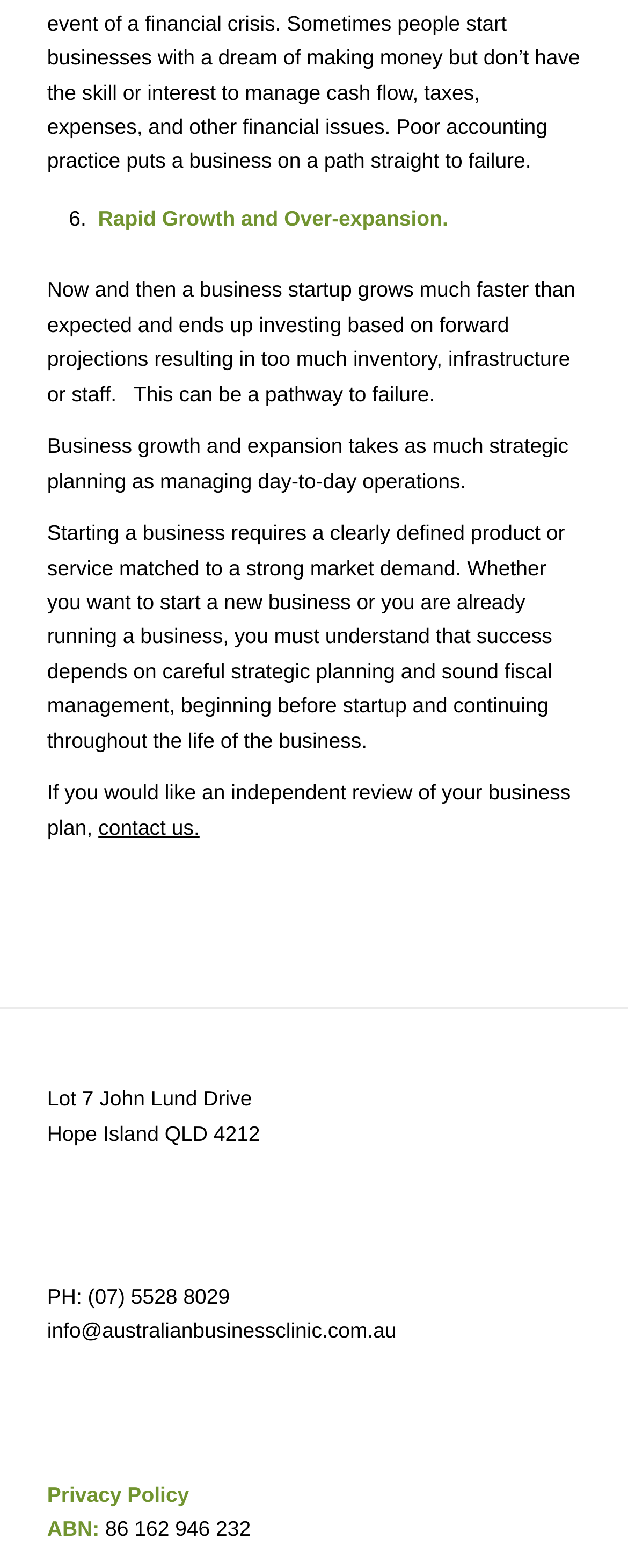What is the phone number of the business?
Based on the visual information, provide a detailed and comprehensive answer.

I found the phone number by examining the static text elements at the bottom of the webpage, which provide the contact information.